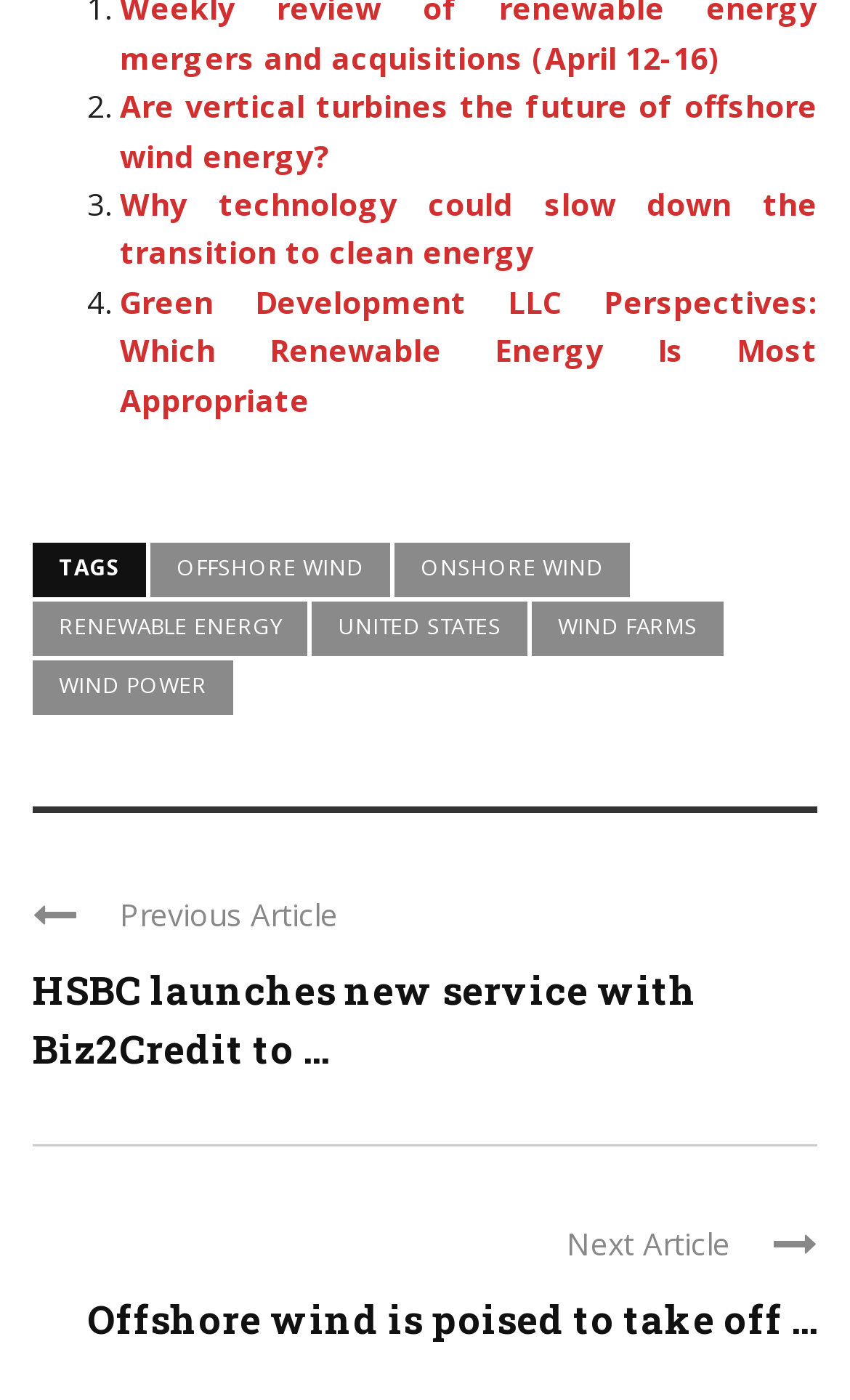Give a one-word or short-phrase answer to the following question: 
What is the topic of the first article?

Offshore wind energy